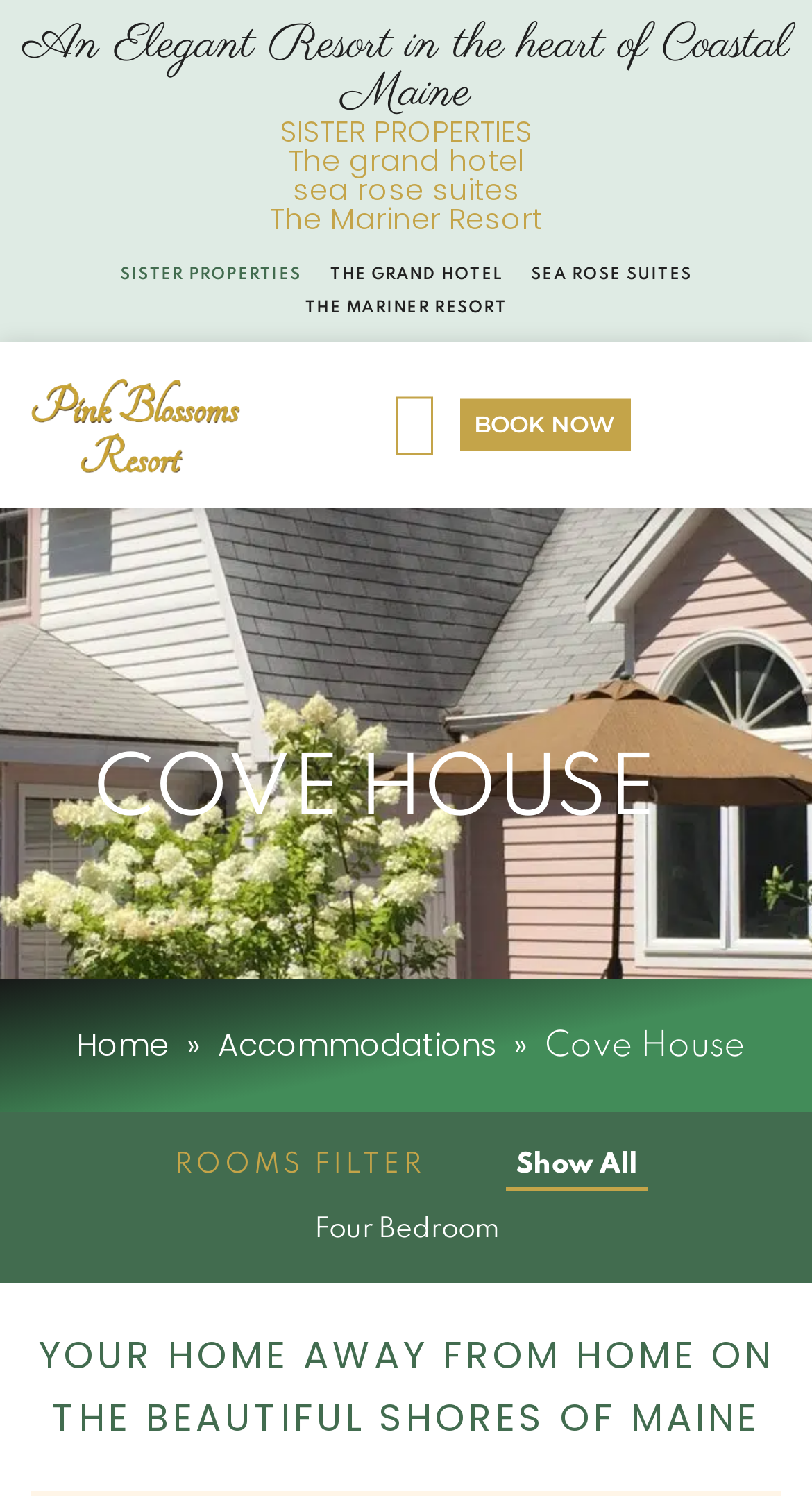Pinpoint the bounding box coordinates of the element that must be clicked to accomplish the following instruction: "Click The grand hotel". The coordinates should be in the format of four float numbers between 0 and 1, i.e., [left, top, right, bottom].

[0.355, 0.093, 0.645, 0.121]